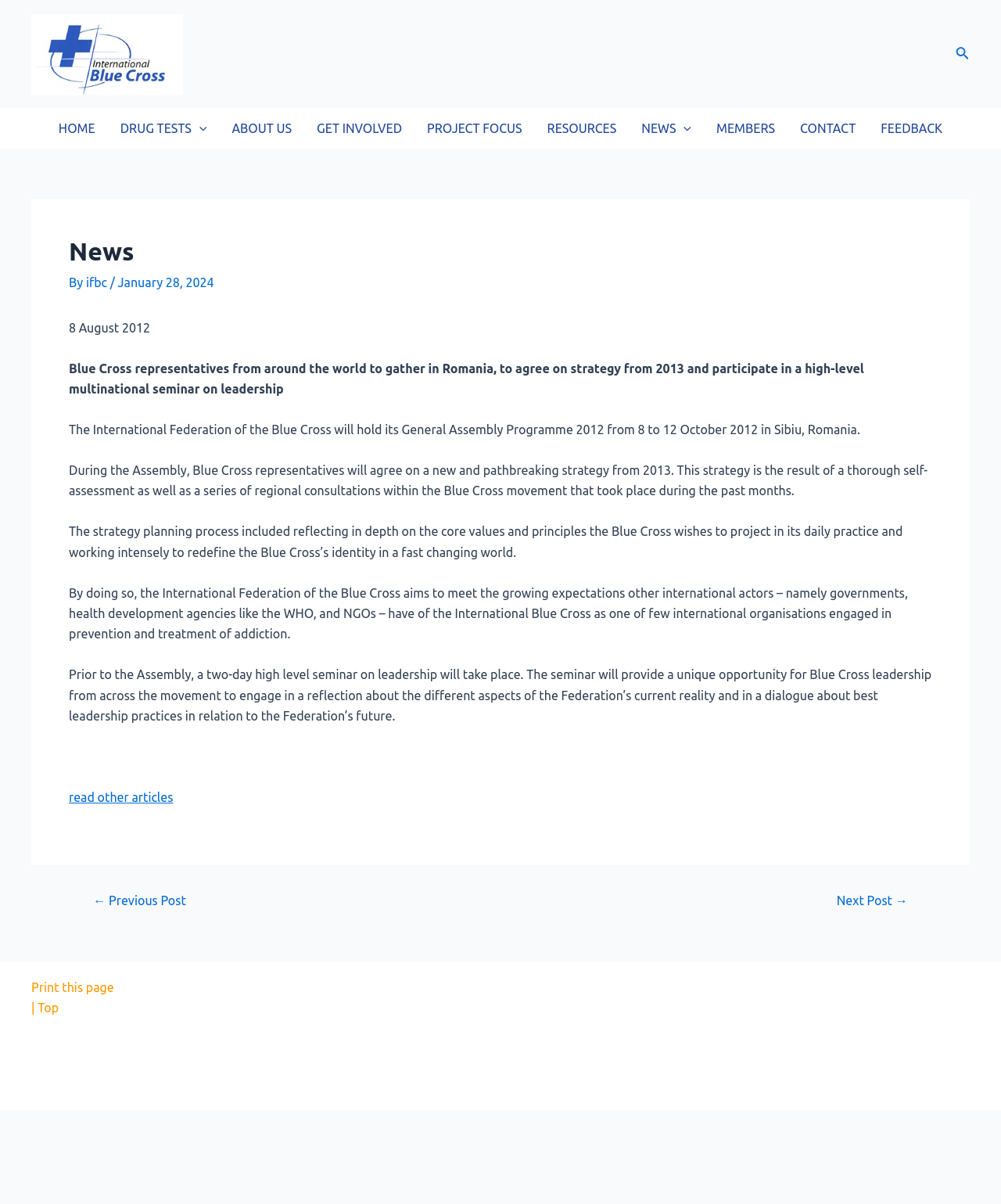Identify the bounding box coordinates of the part that should be clicked to carry out this instruction: "browse 'Arts'".

None